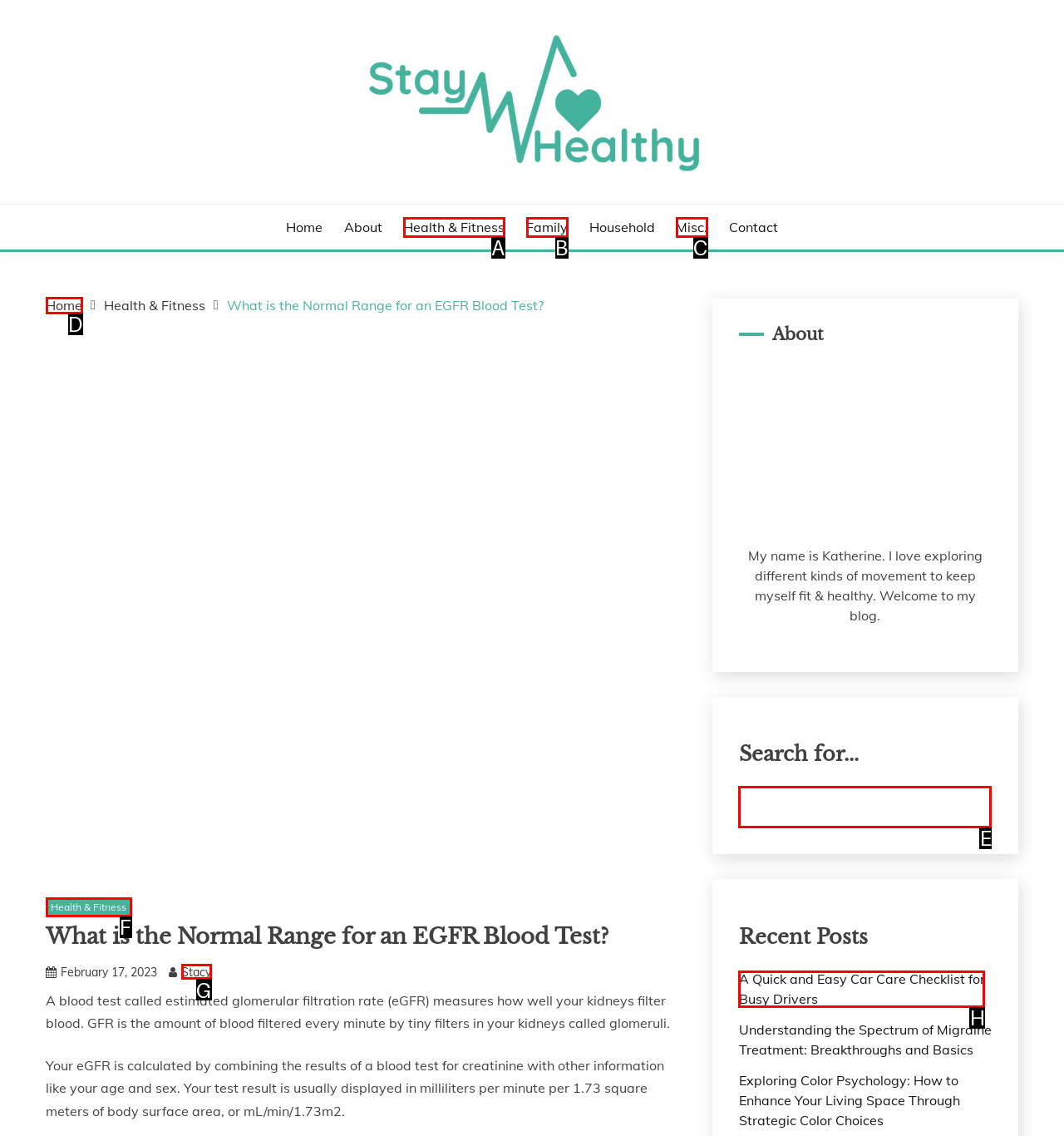Match the element description to one of the options: triratna
Respond with the corresponding option's letter.

None